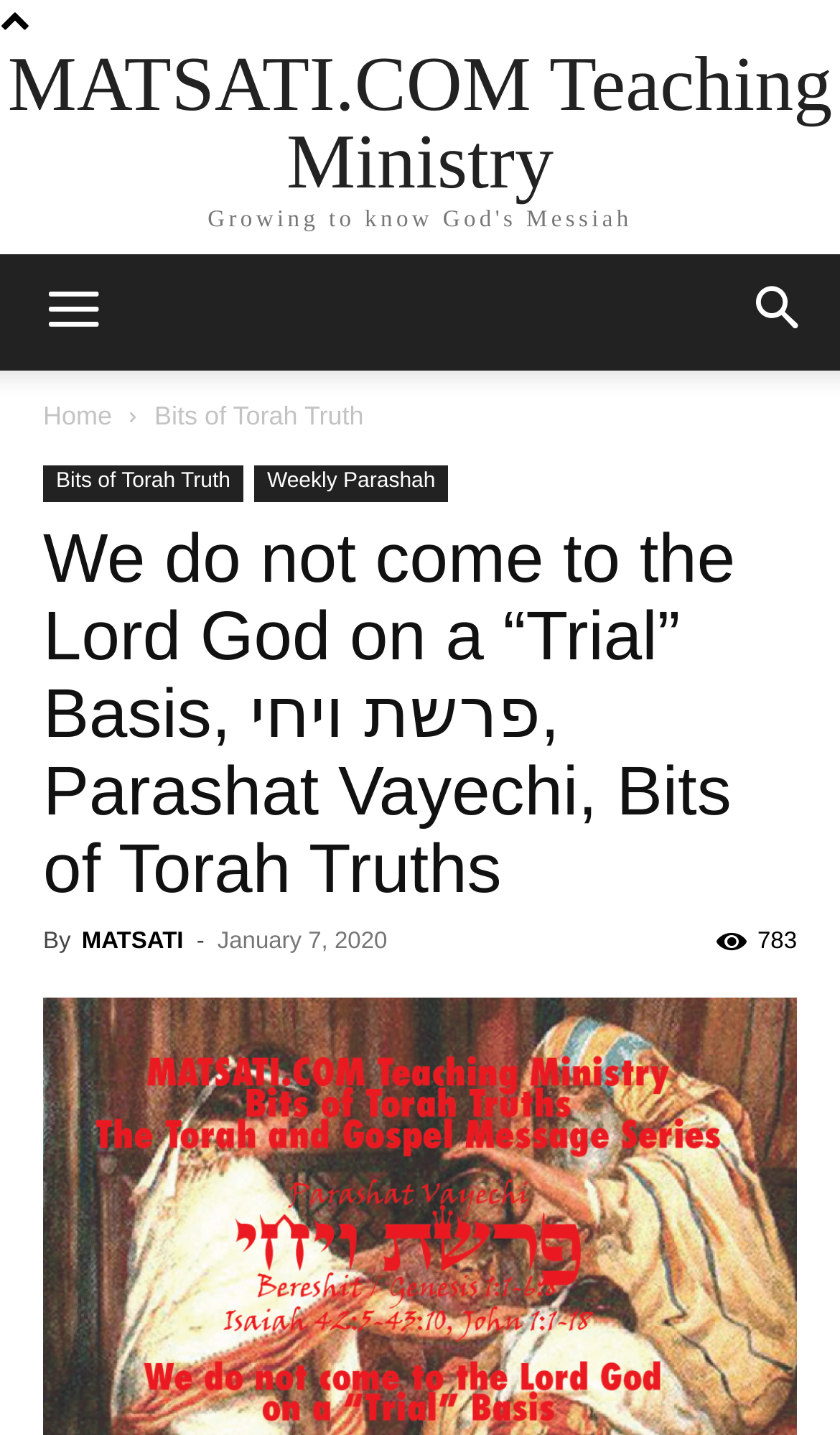How many links are there in the top navigation bar?
Deliver a detailed and extensive answer to the question.

I counted the links in the top navigation bar and found three links: 'Home', 'Bits of Torah Truth', and 'MATSATI.COM Teaching Ministry'. These links are located at the top of the webpage, indicating that they are part of the navigation bar.